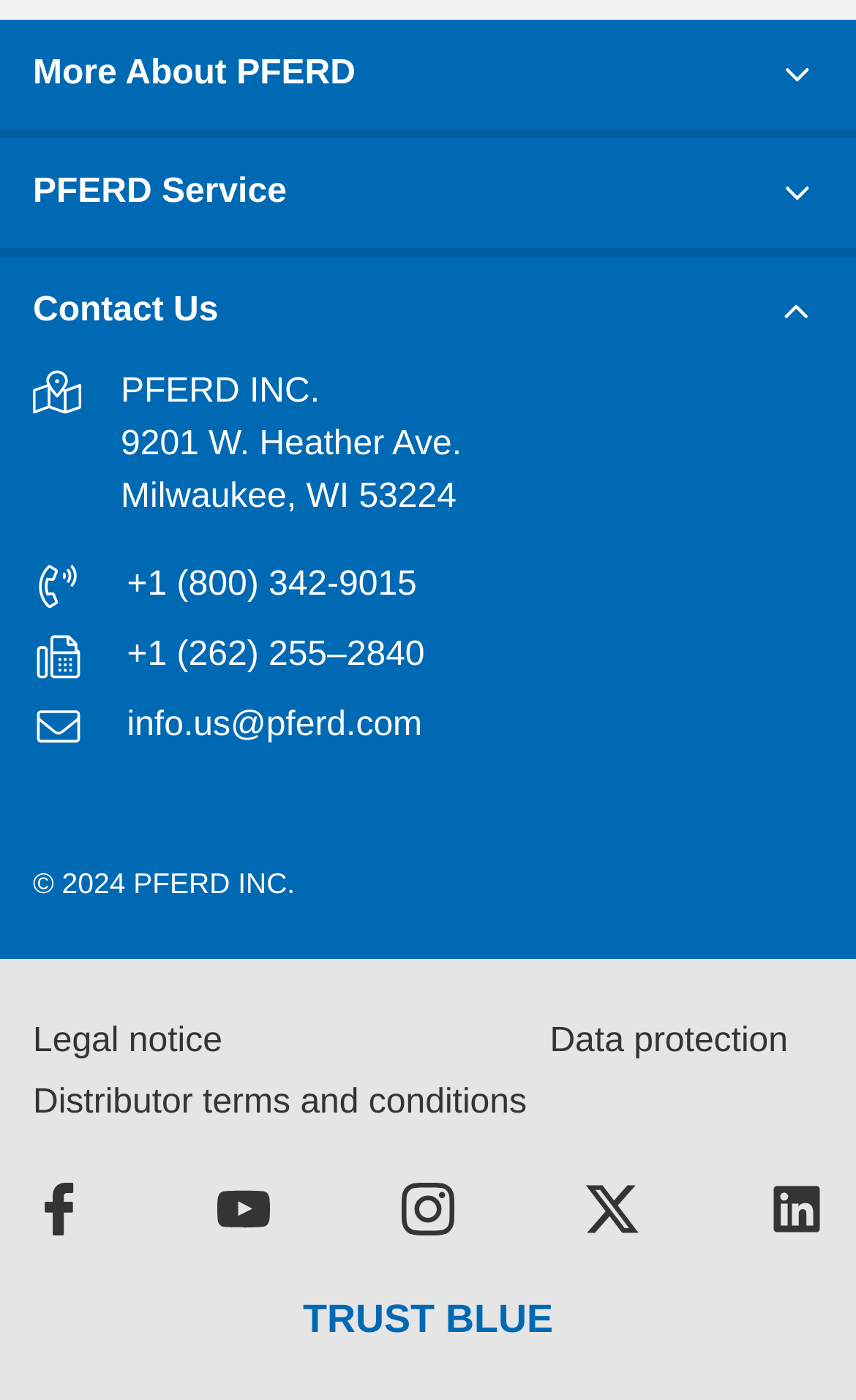Please predict the bounding box coordinates of the element's region where a click is necessary to complete the following instruction: "Visit the Facebook page". The coordinates should be represented by four float numbers between 0 and 1, i.e., [left, top, right, bottom].

[0.038, 0.848, 0.1, 0.886]